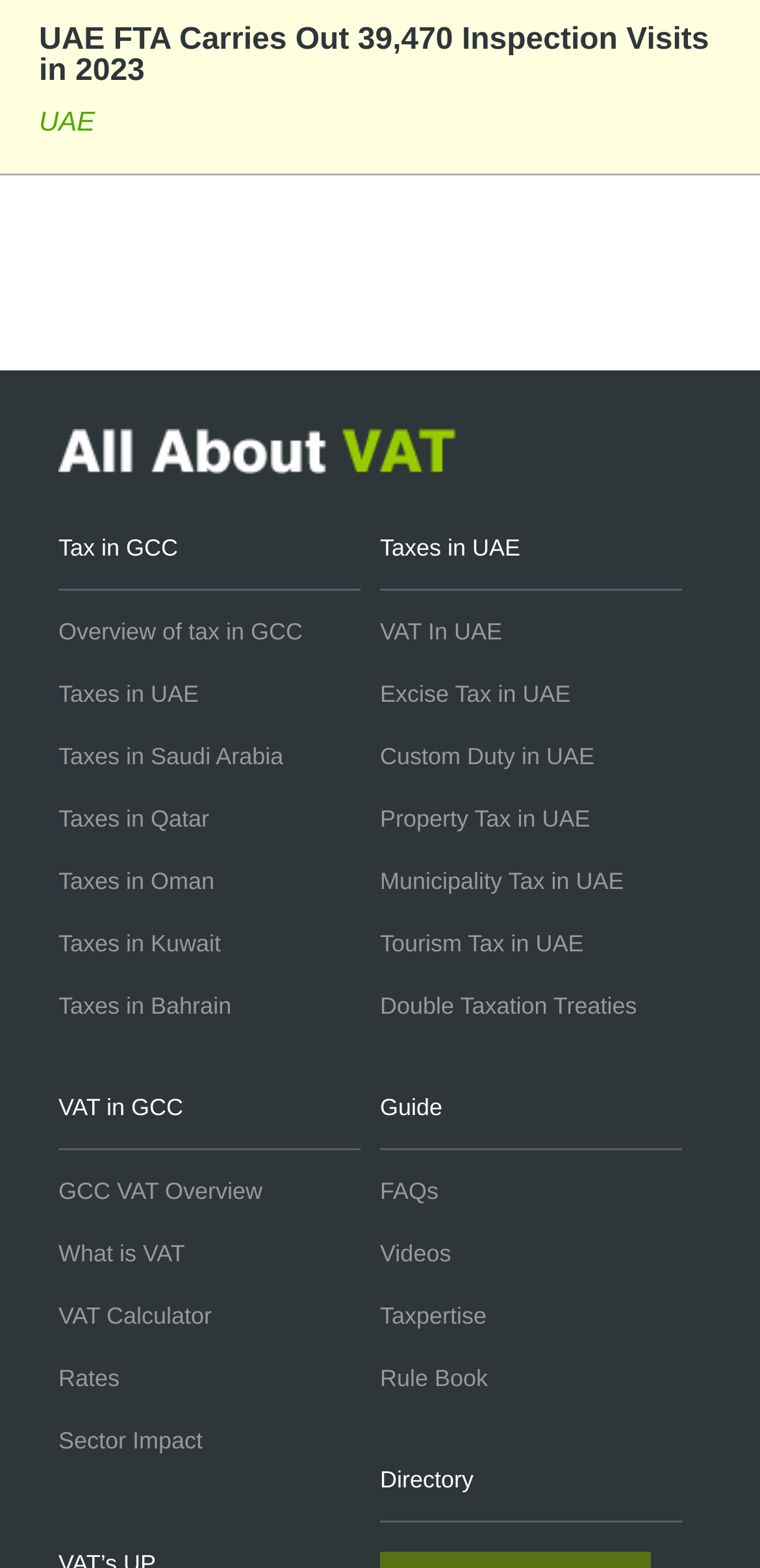Find the bounding box coordinates of the clickable area required to complete the following action: "Read about the overview of tax in GCC".

[0.077, 0.383, 0.449, 0.423]